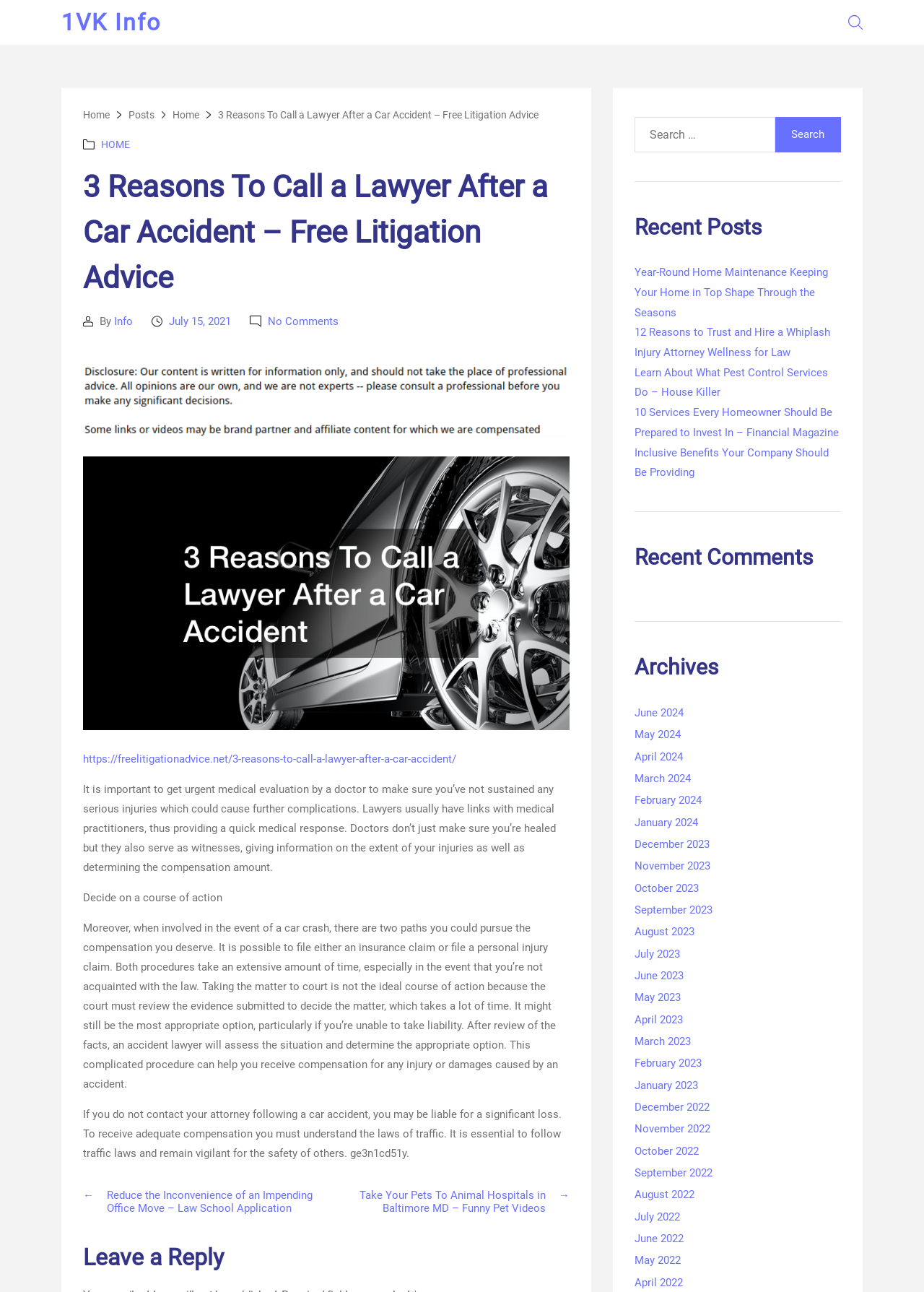Select the bounding box coordinates of the element I need to click to carry out the following instruction: "Leave a reply".

[0.09, 0.96, 0.616, 0.987]